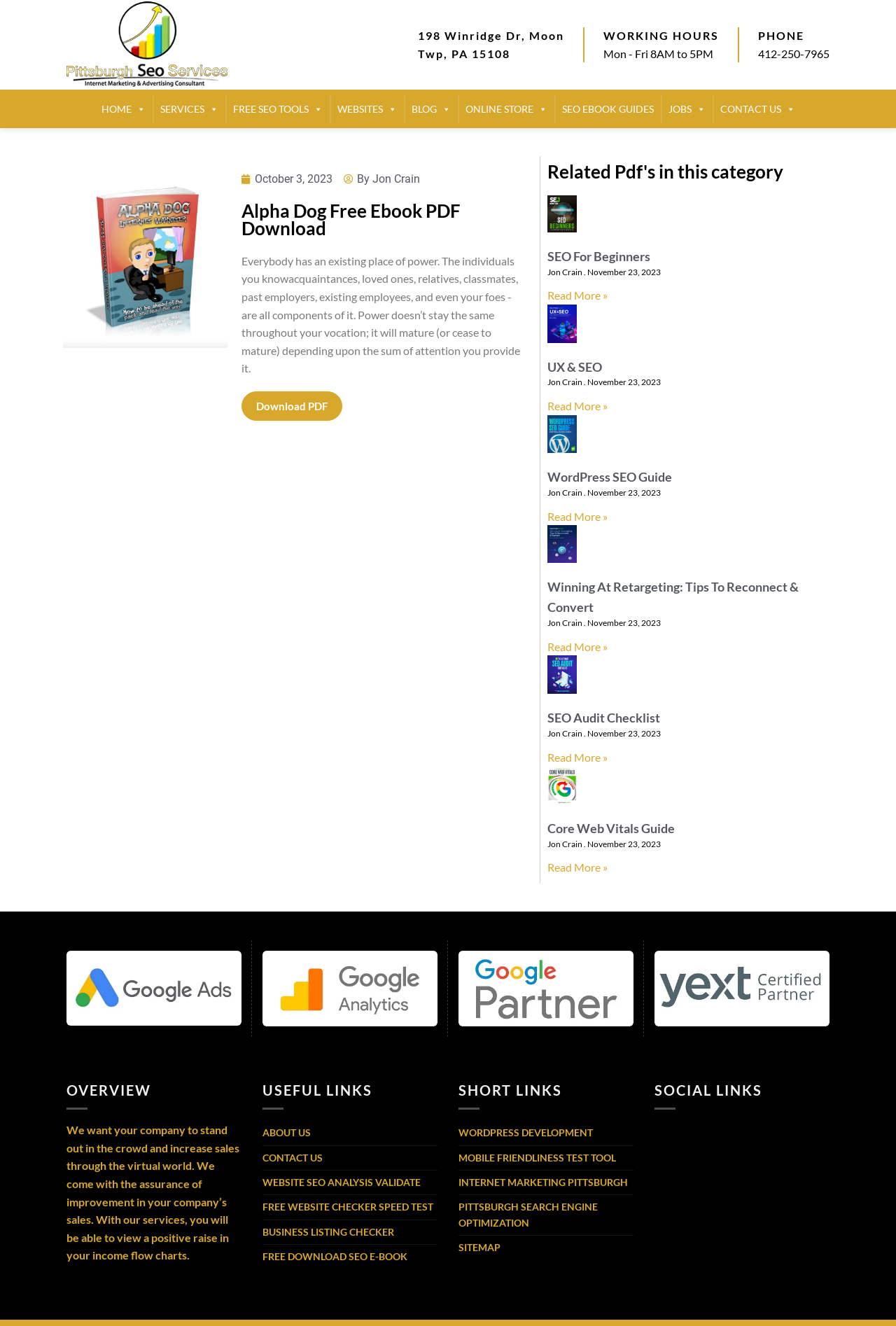How many related PDFs are listed in the category?
Use the image to answer the question with a single word or phrase.

5